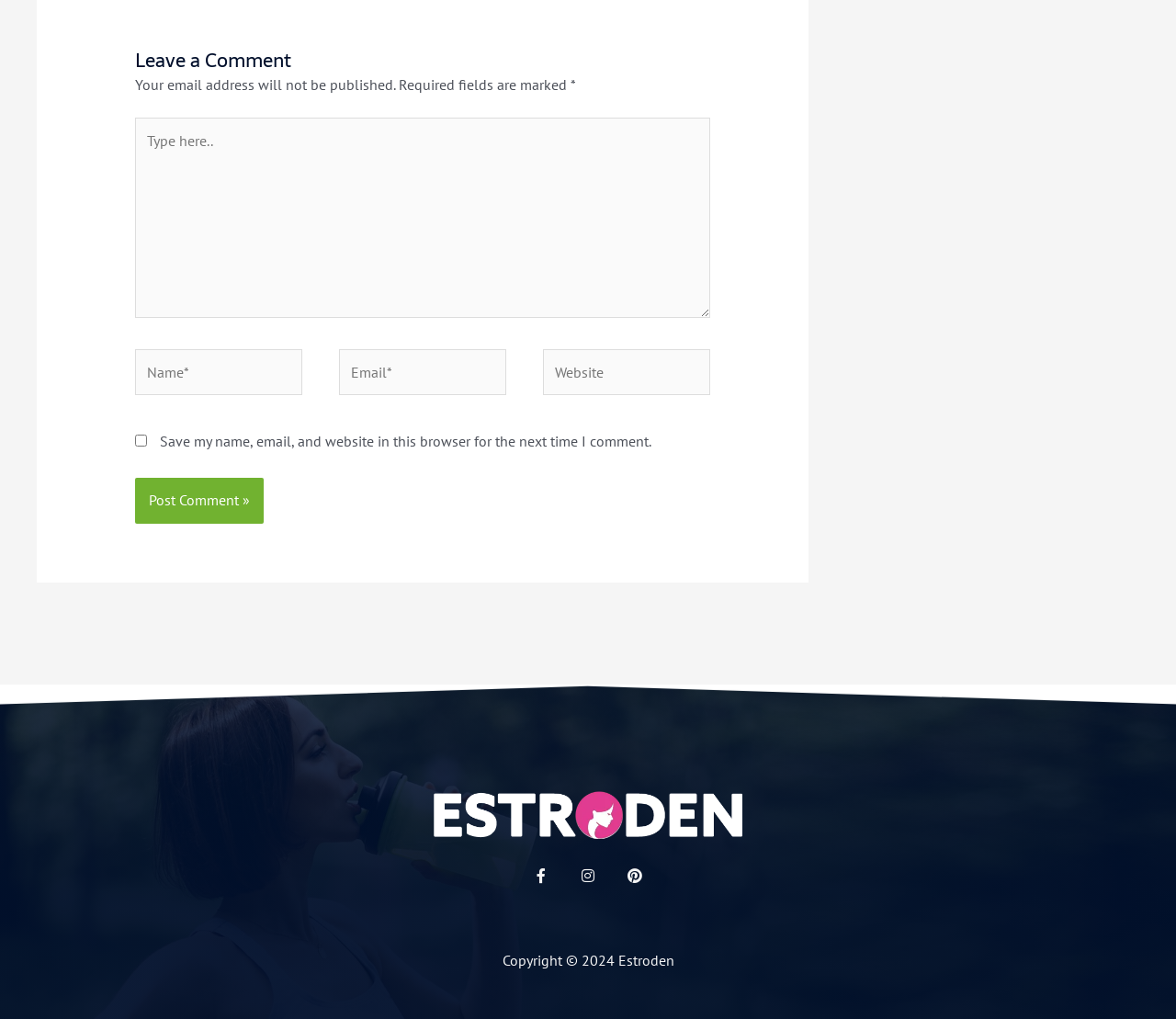Could you indicate the bounding box coordinates of the region to click in order to complete this instruction: "Leave a comment".

[0.115, 0.047, 0.604, 0.072]